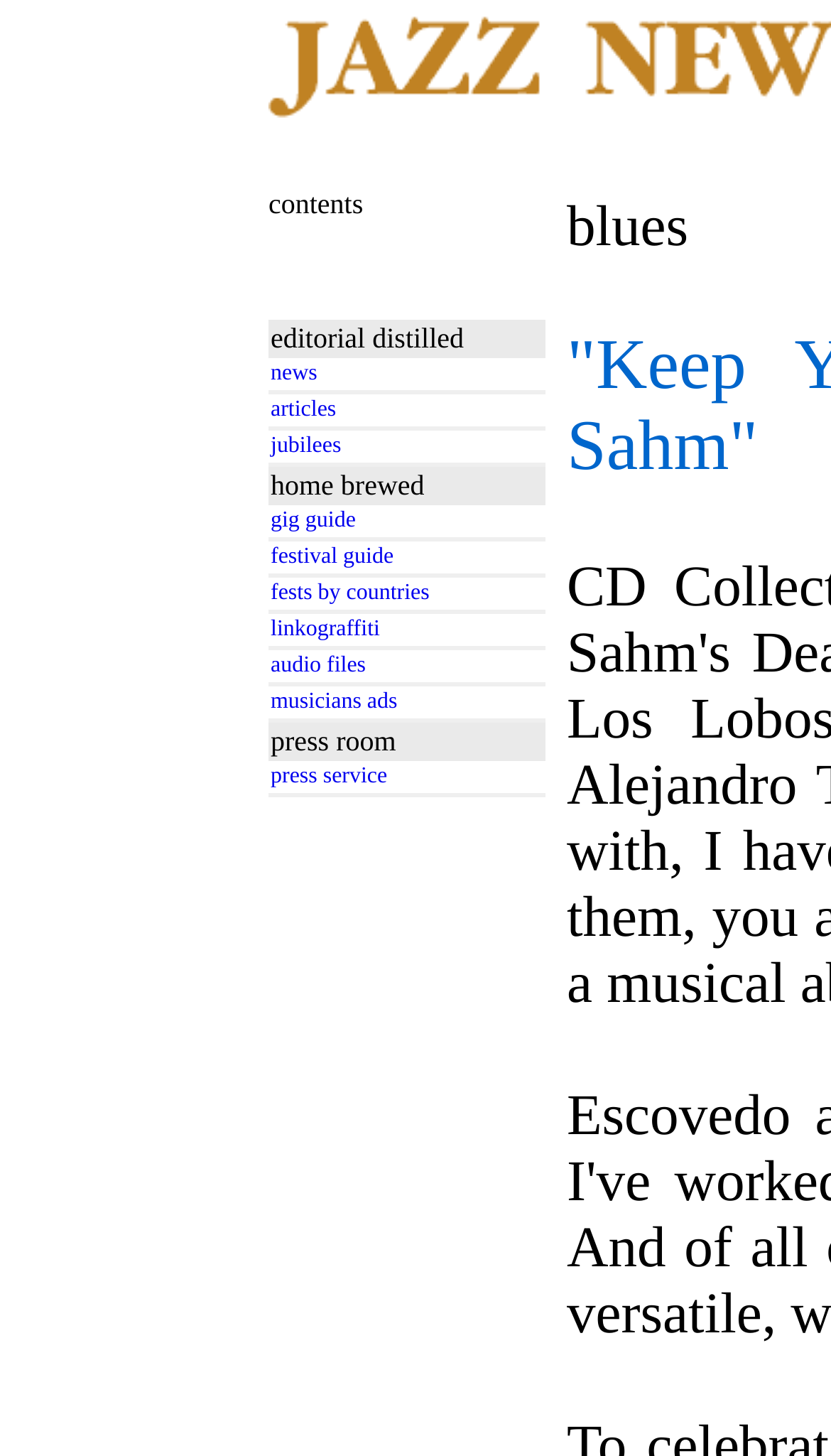Find and specify the bounding box coordinates that correspond to the clickable region for the instruction: "browse articles".

[0.326, 0.274, 0.654, 0.29]